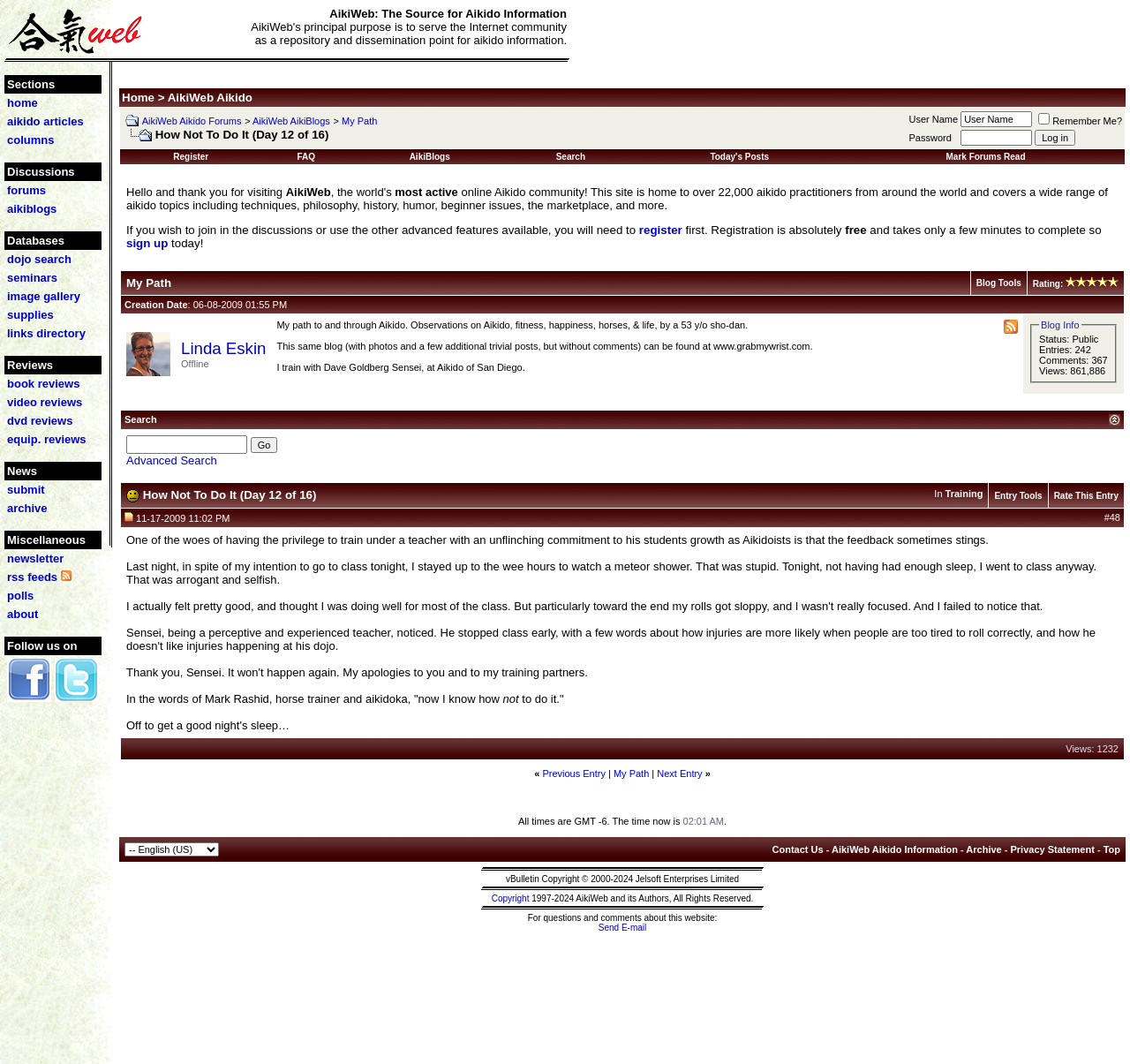Can you show the bounding box coordinates of the region to click on to complete the task described in the instruction: "Read 'book reviews'"?

[0.006, 0.354, 0.071, 0.367]